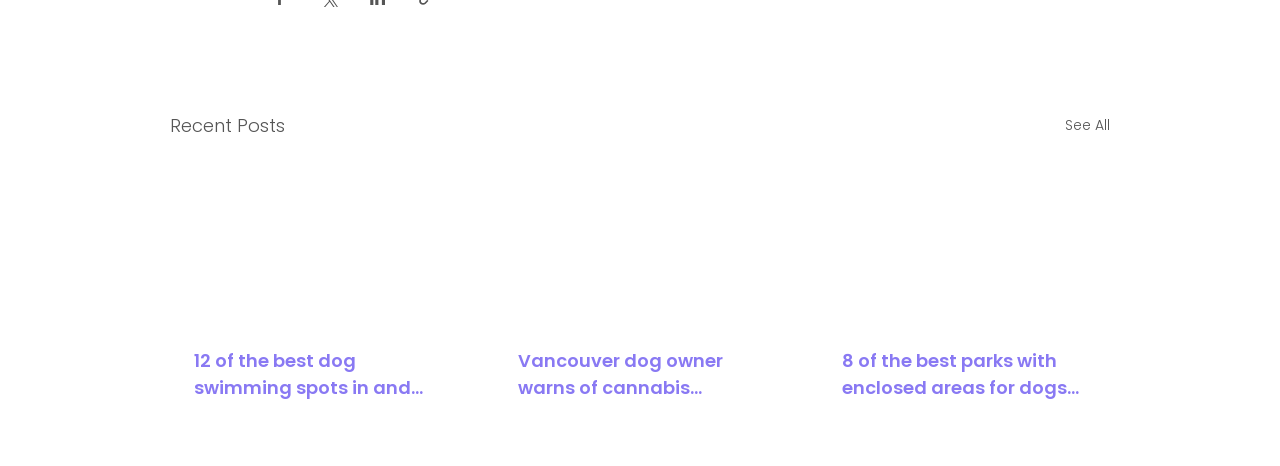Can you pinpoint the bounding box coordinates for the clickable element required for this instruction: "View recent posts"? The coordinates should be four float numbers between 0 and 1, i.e., [left, top, right, bottom].

[0.133, 0.238, 0.223, 0.3]